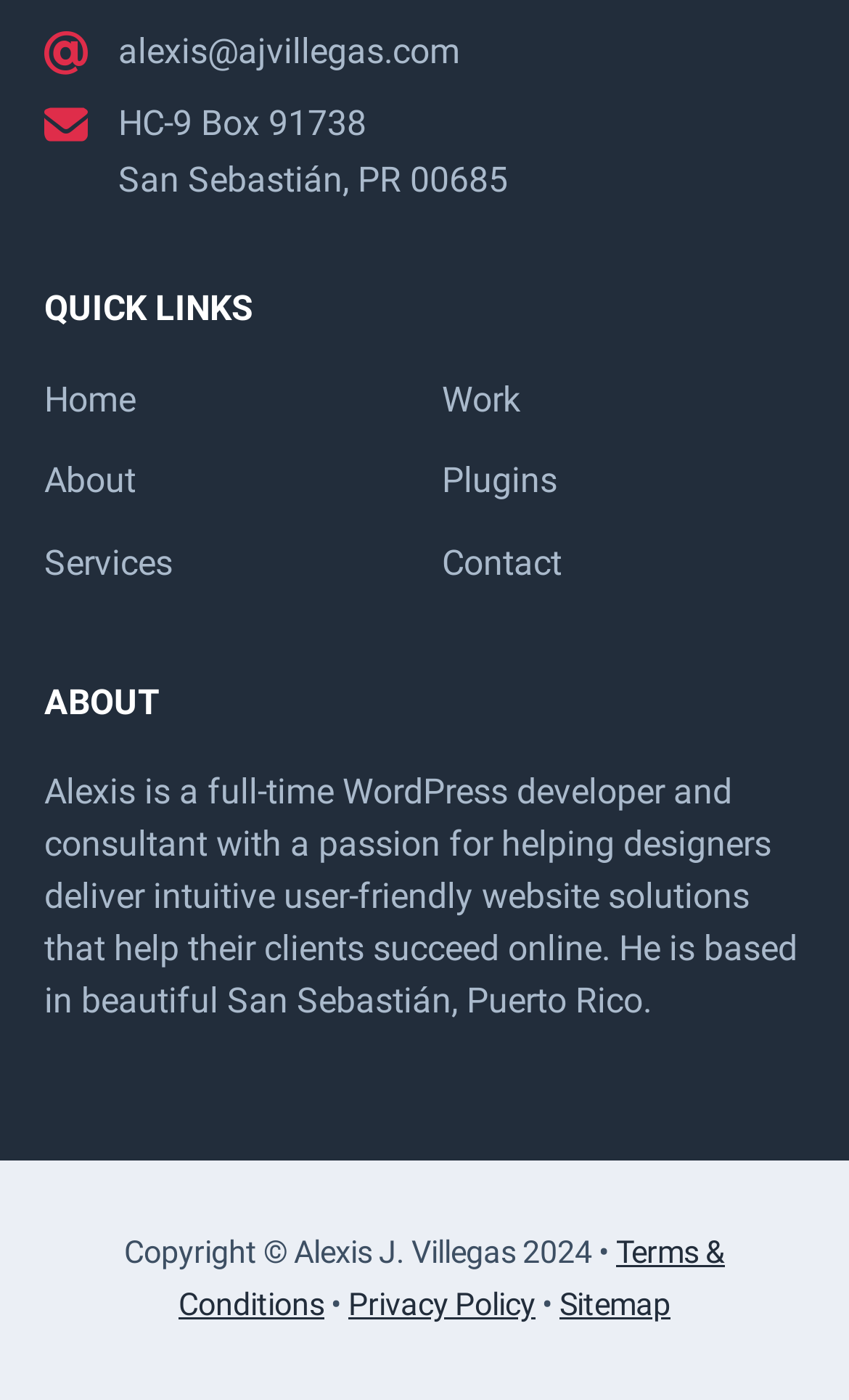Where is Alexis based?
Please answer using one word or phrase, based on the screenshot.

San Sebastián, Puerto Rico